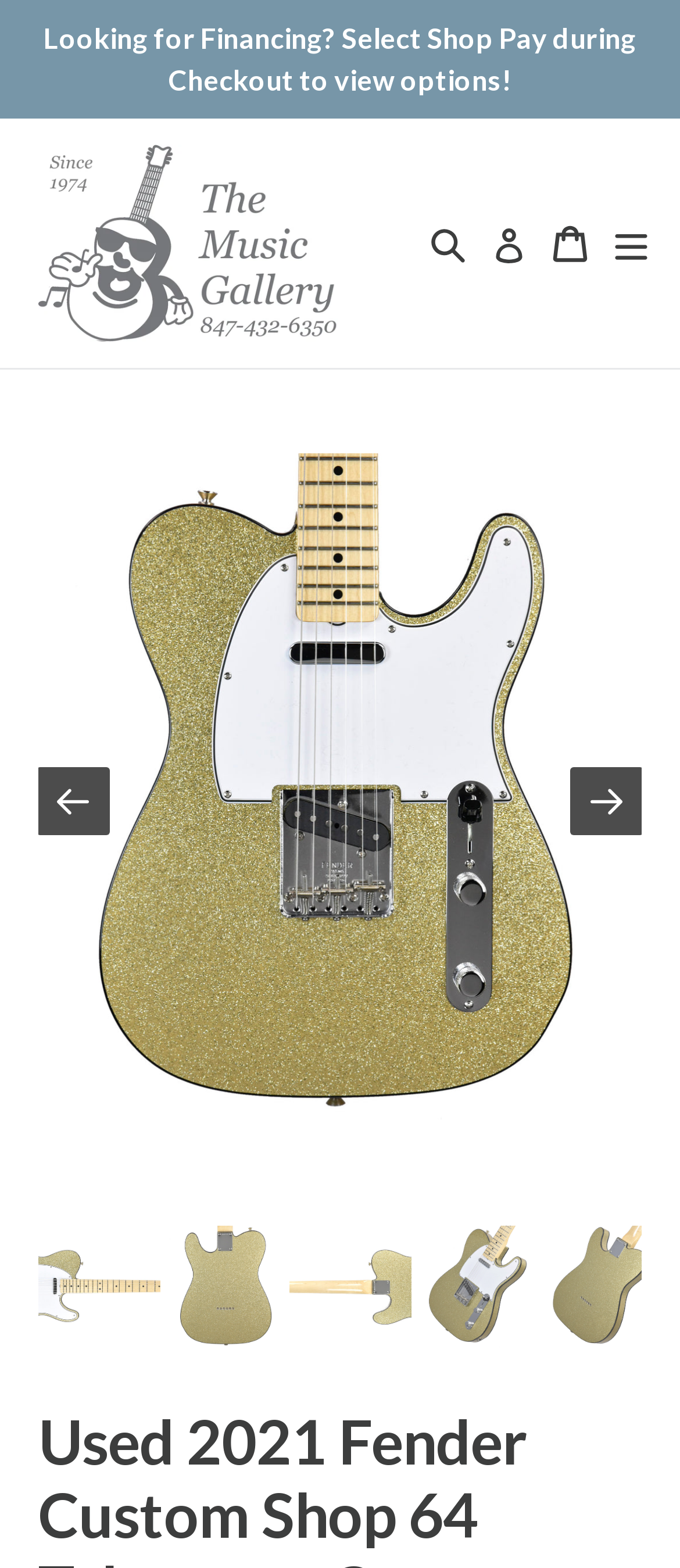Using the provided element description: "Search", determine the bounding box coordinates of the corresponding UI element in the screenshot.

[0.618, 0.118, 0.7, 0.192]